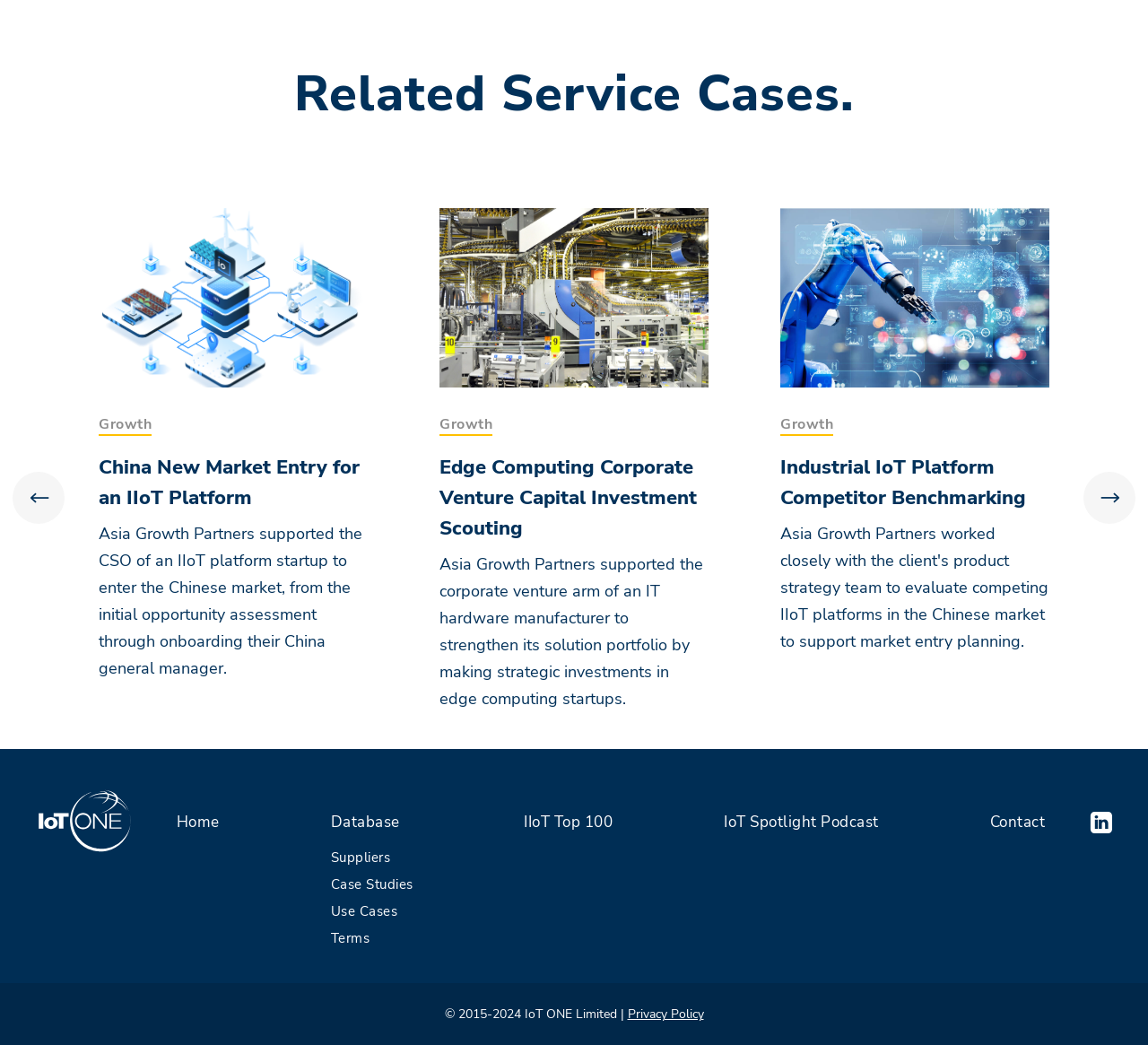Please locate the bounding box coordinates of the element's region that needs to be clicked to follow the instruction: "Read about IIoT Top 100". The bounding box coordinates should be provided as four float numbers between 0 and 1, i.e., [left, top, right, bottom].

[0.457, 0.777, 0.534, 0.797]